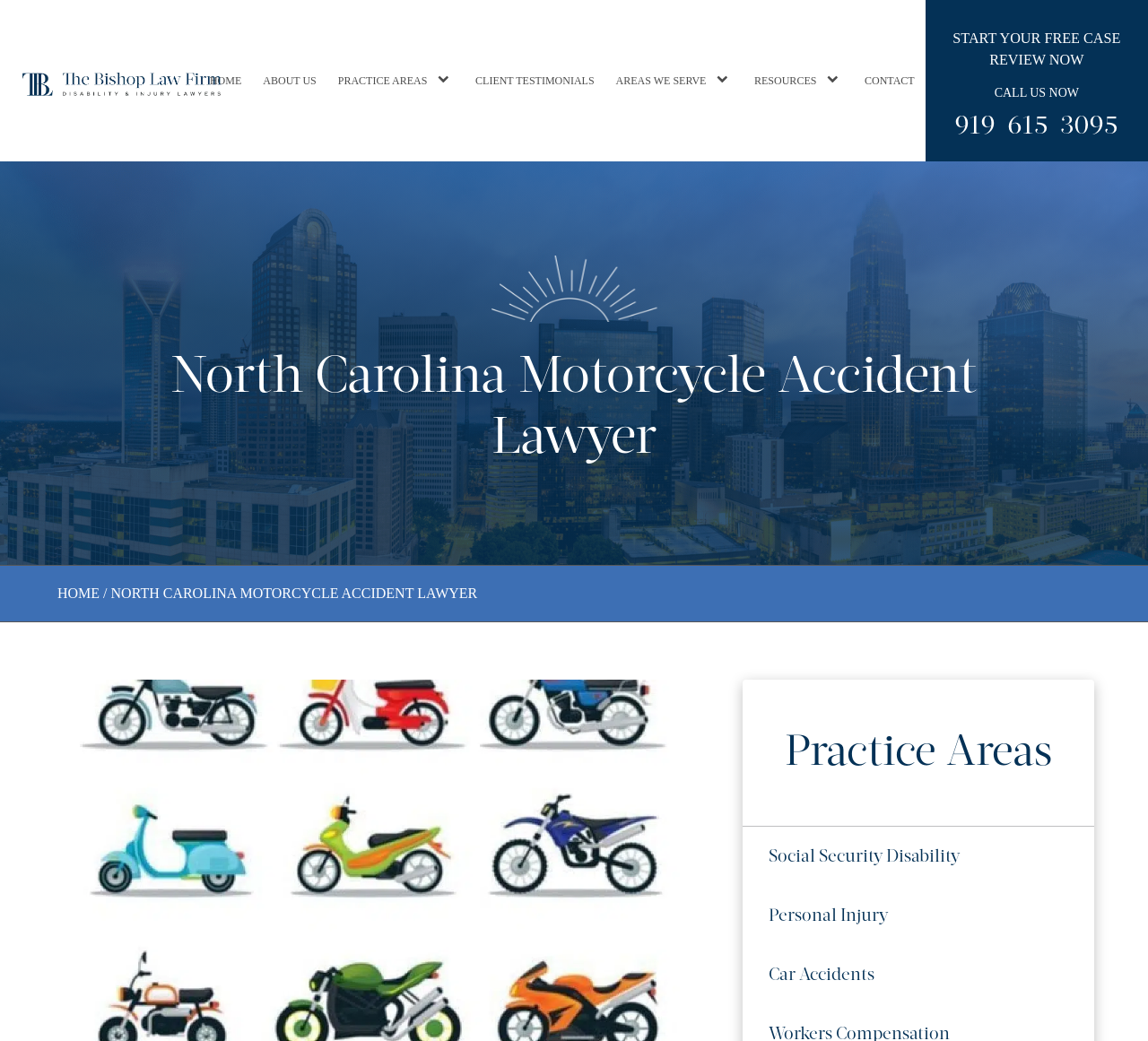What is the text of the call-to-action button?
Please answer using one word or phrase, based on the screenshot.

START YOUR FREE CASE REVIEW NOW